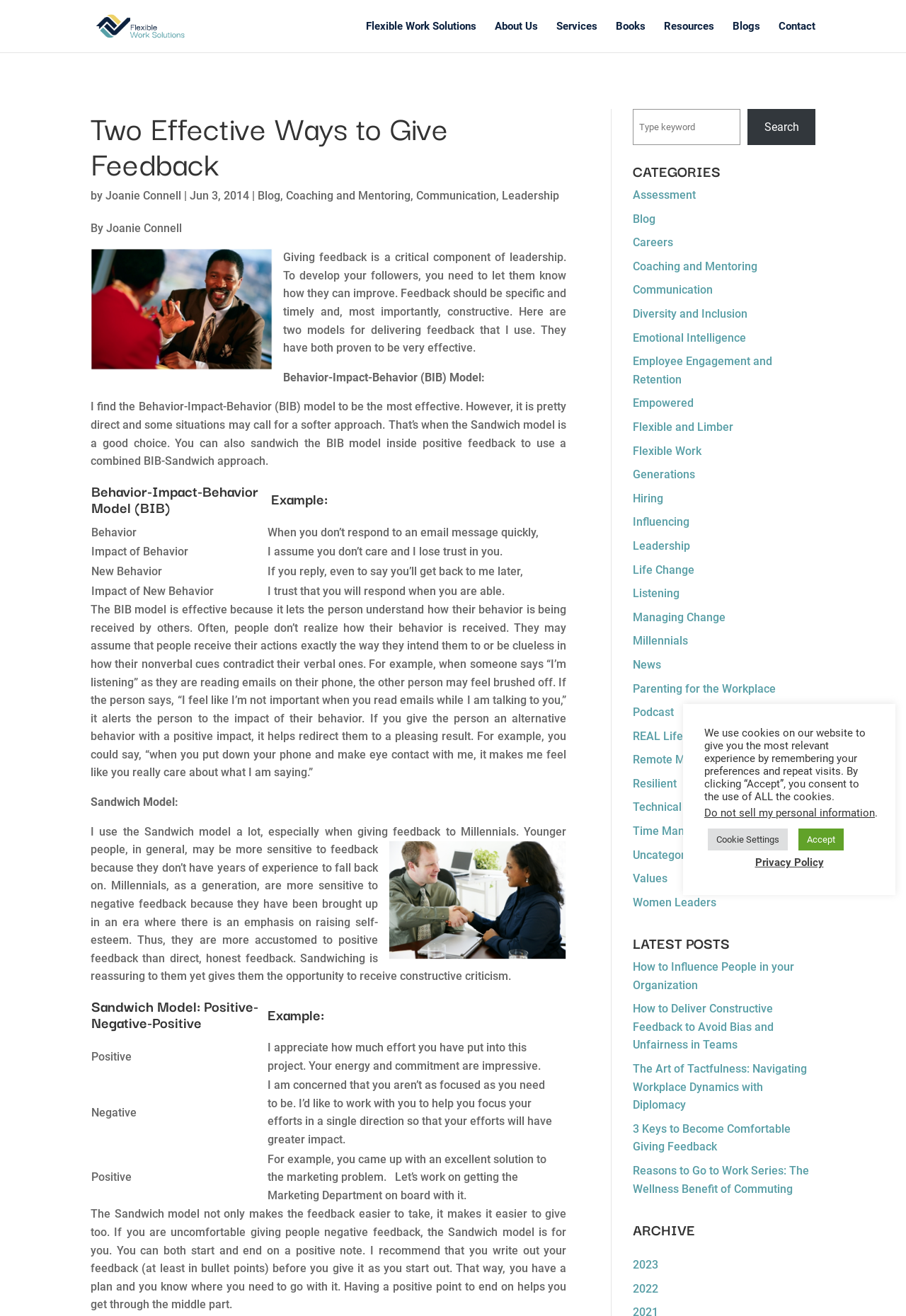How many models of giving feedback are discussed in the article?
Refer to the image and give a detailed response to the question.

The article discusses two models of giving feedback, namely the Behavior-Impact-Behavior (BIB) model and the Sandwich model, which are explained in detail with examples.